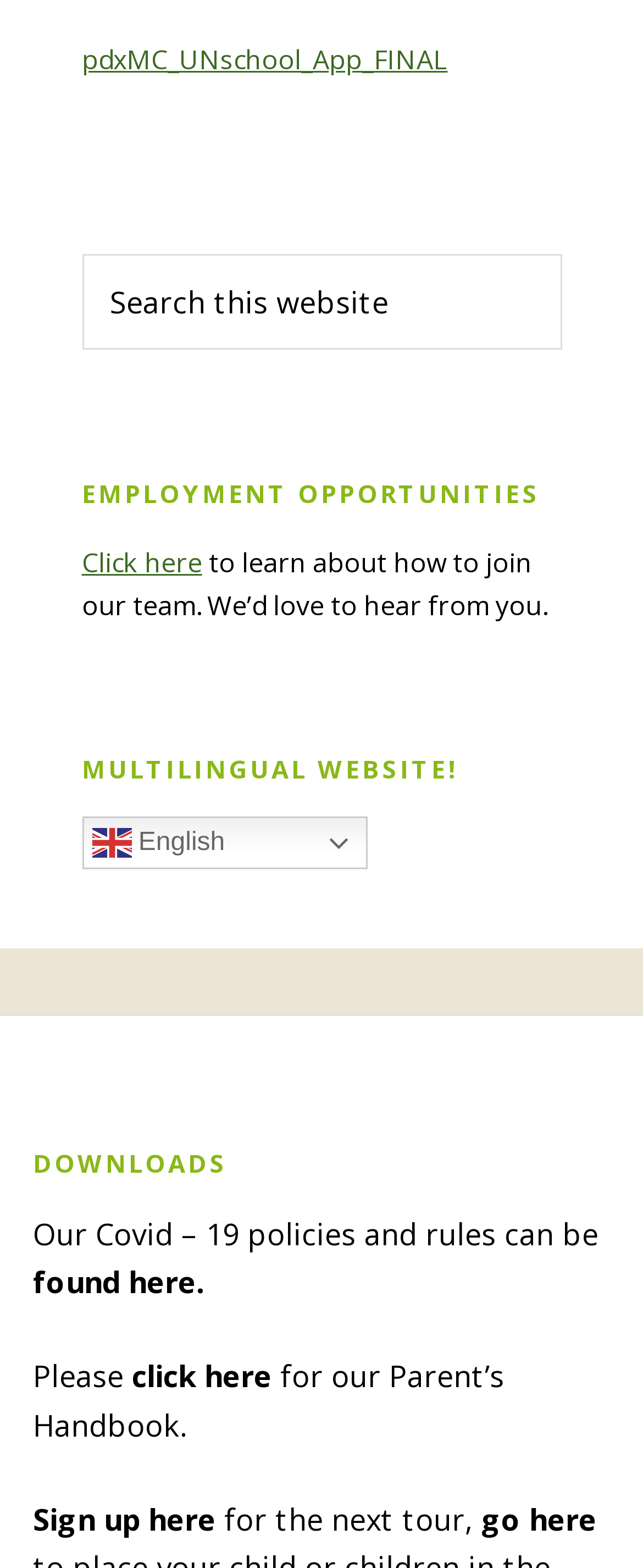What is the language option available on the webpage?
Please provide a single word or phrase answer based on the image.

English